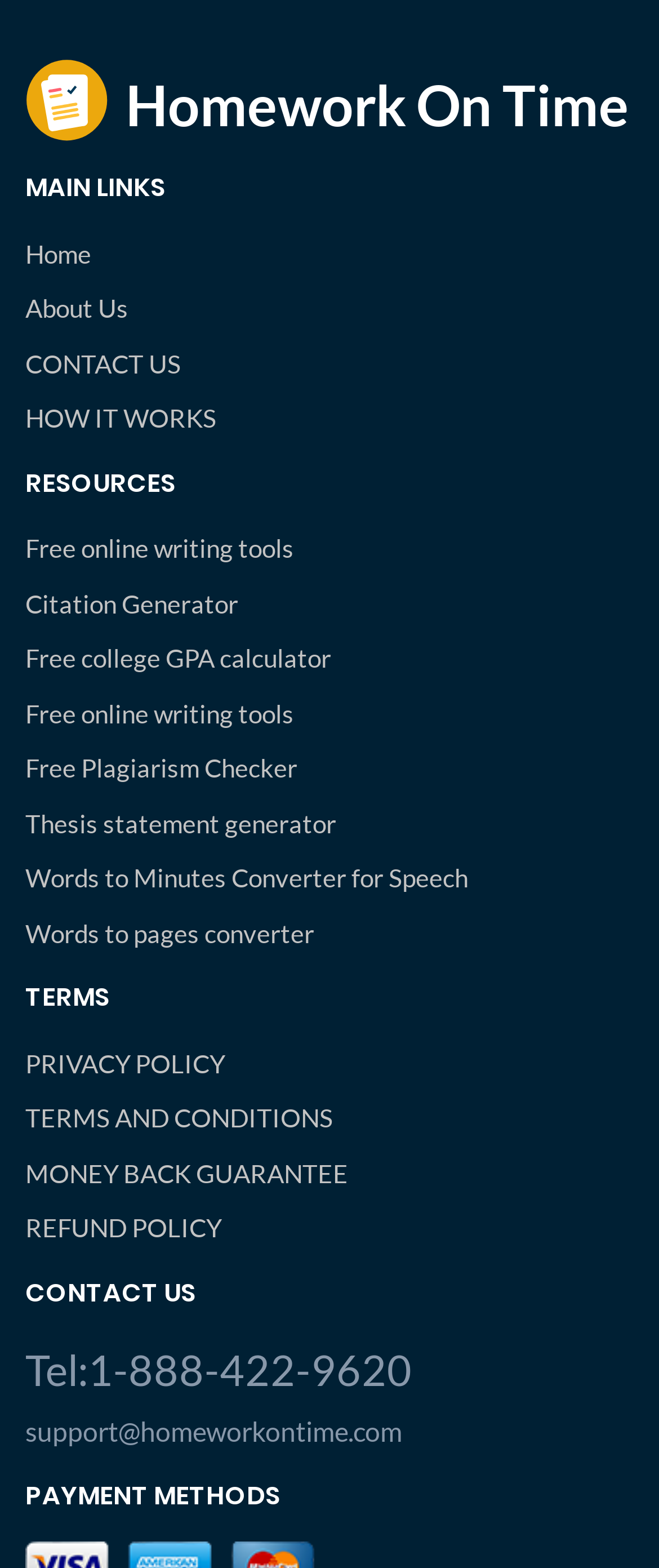What is the last term link?
Refer to the image and offer an in-depth and detailed answer to the question.

The last term link is 'REFUND POLICY' because it is the last link under the 'TERMS' section, which is located at the bottom of the webpage.